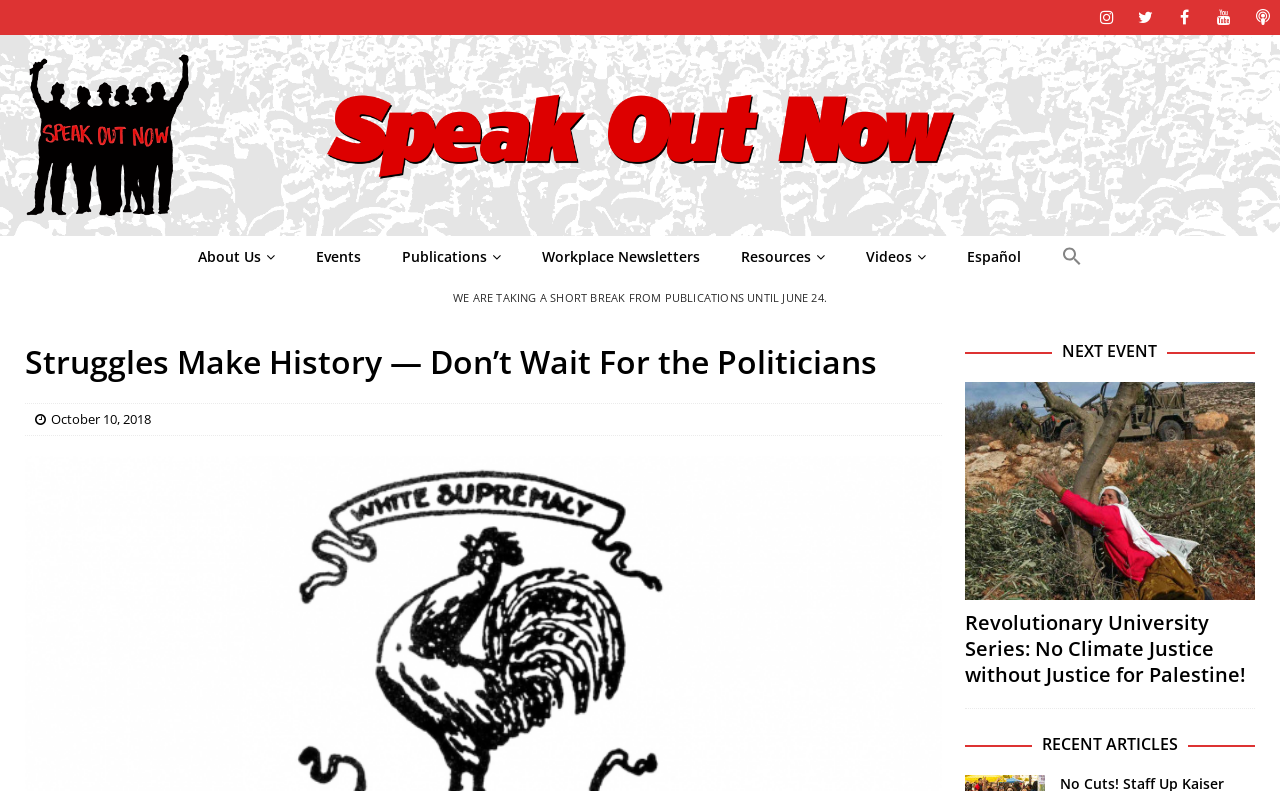What type of content is available on this website?
Based on the screenshot, provide your answer in one word or phrase.

News, Events, Videos